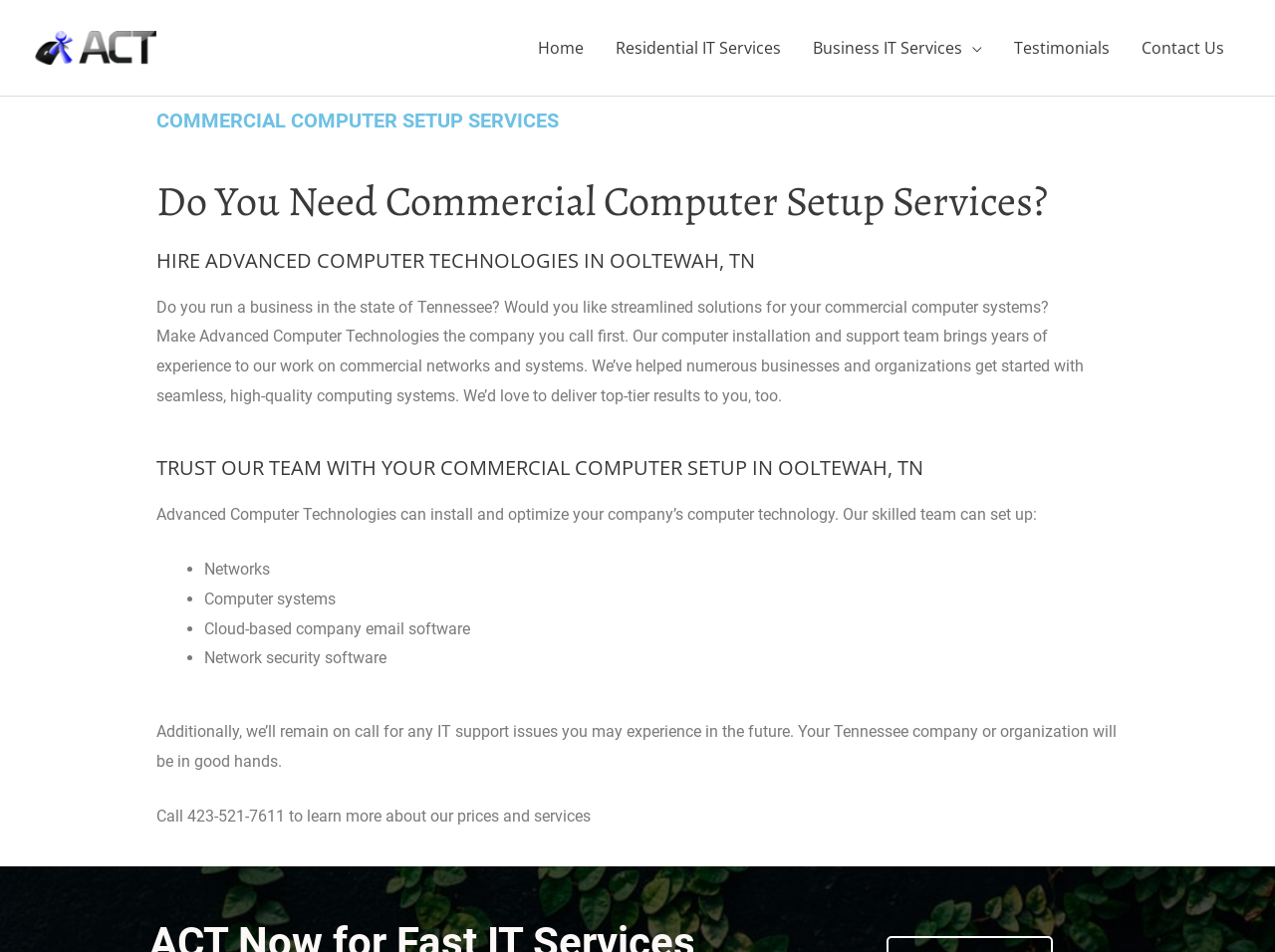Please give a short response to the question using one word or a phrase:
What type of services does Advanced Computer Technologies offer?

Commercial computer setup services